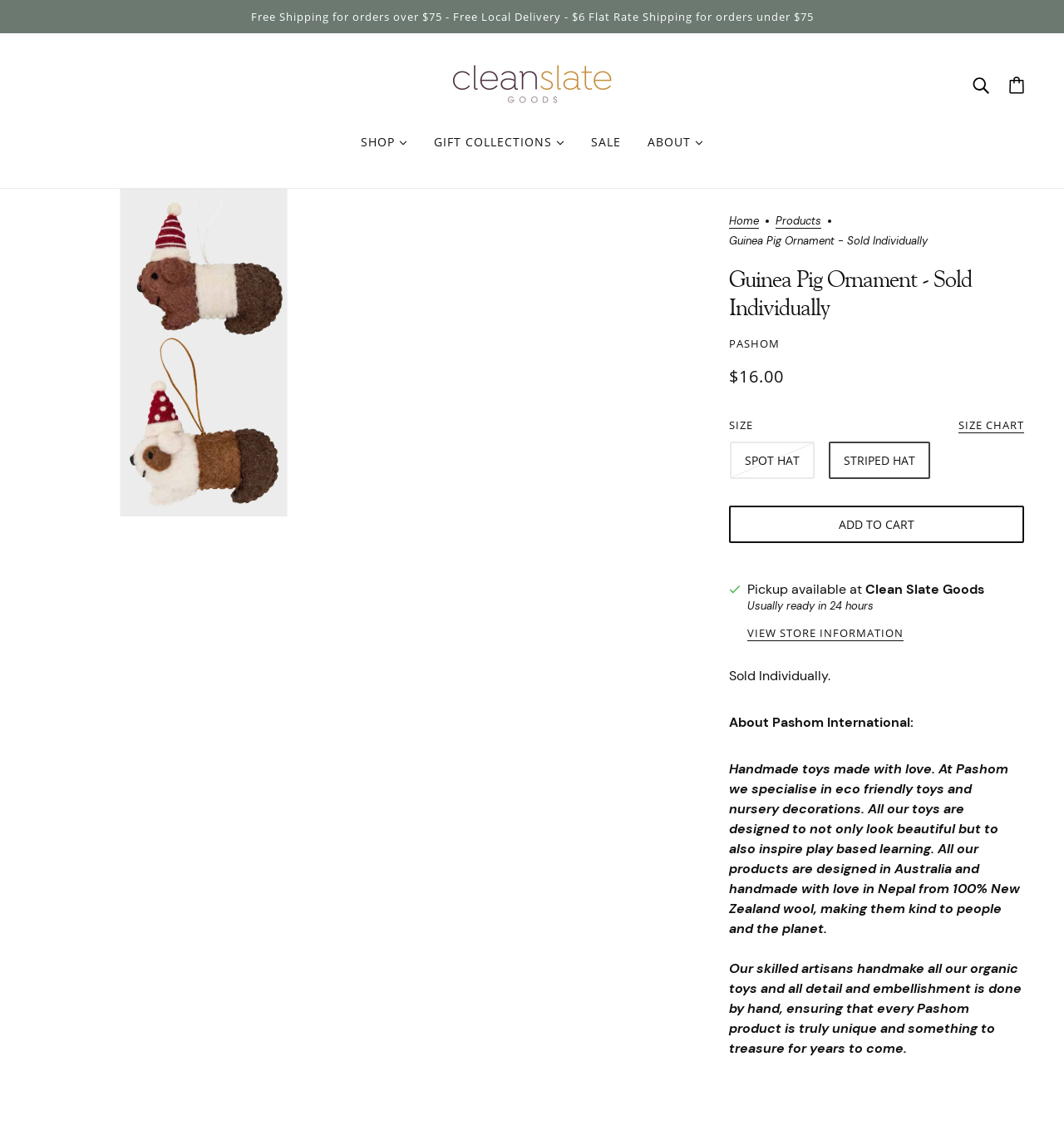What is the theme of the product?
Utilize the image to construct a detailed and well-explained answer.

The product is a Guinea Pig Ornament, which is an animal-themed product, as evident from the product image and description.